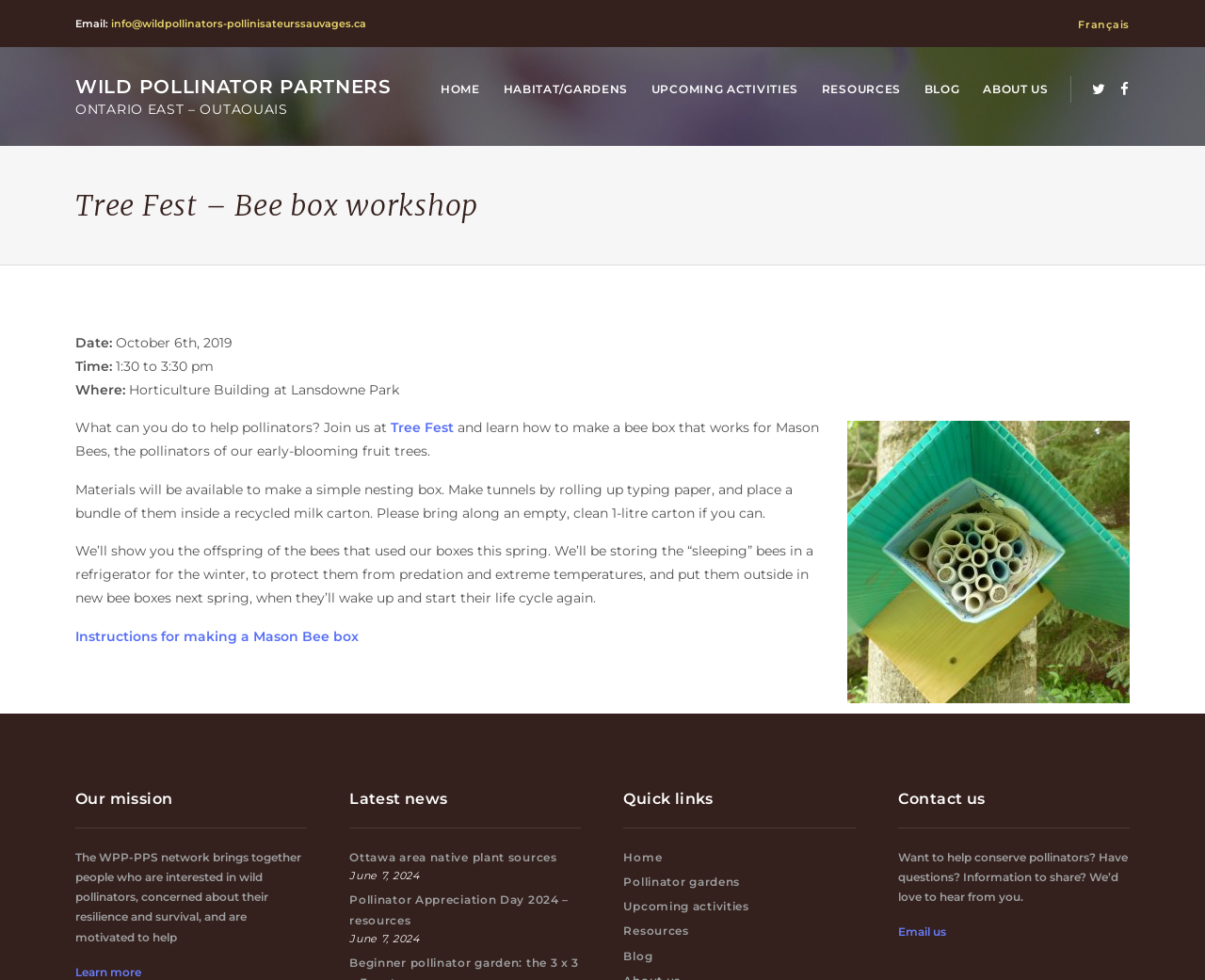Identify the bounding box coordinates for the UI element described as follows: "info@wildpollinators-pollinisateurssauvages.ca". Ensure the coordinates are four float numbers between 0 and 1, formatted as [left, top, right, bottom].

[0.092, 0.017, 0.314, 0.031]